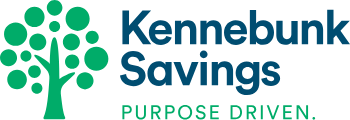Please respond to the question with a concise word or phrase:
What is the focus of Kennebunk Savings, as indicated by its tagline?

meaningful engagement